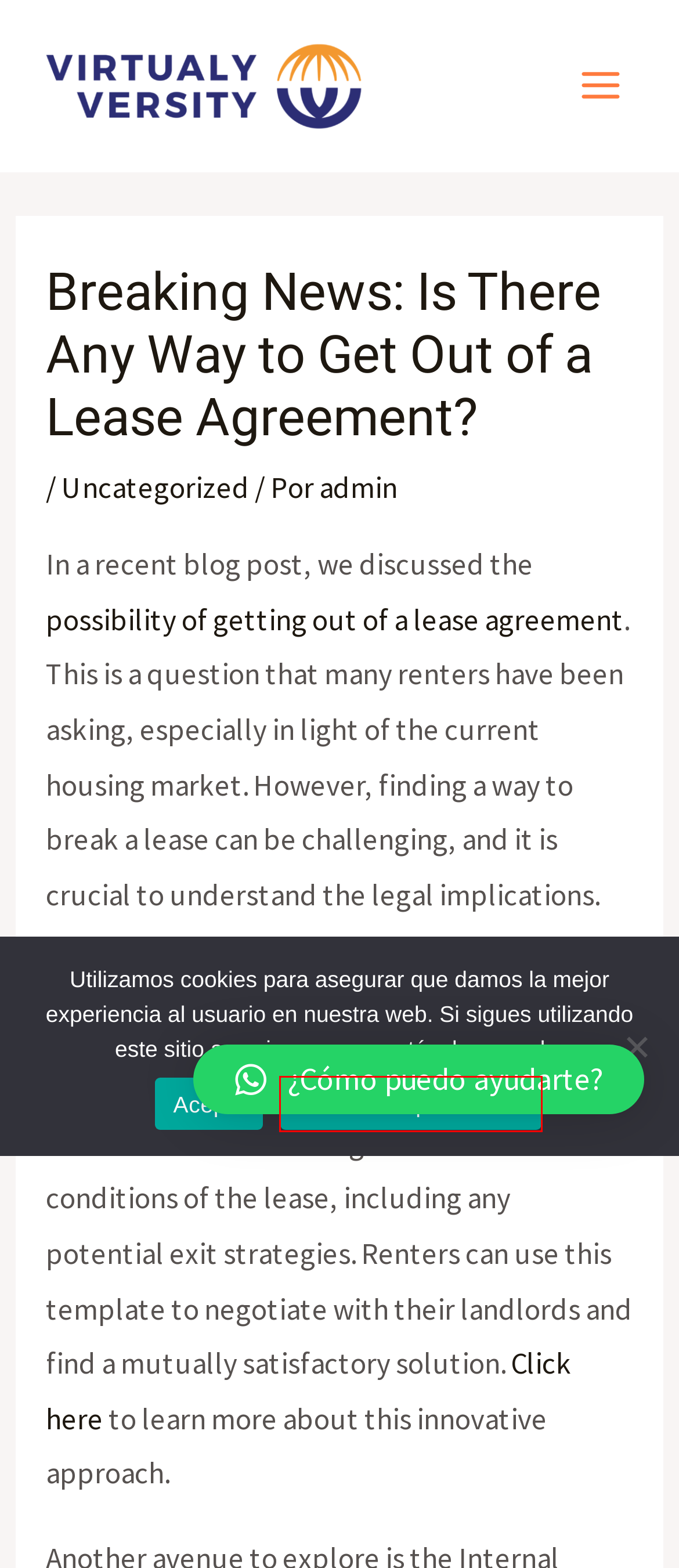Assess the screenshot of a webpage with a red bounding box and determine which webpage description most accurately matches the new page after clicking the element within the red box. Here are the options:
A. Keywords in Agreements: Exploring the Landscape – Virtualyversity
B. Słowa i słówka  » Archiwum bloga  » Is There Any Way to Get Out of a Lease Agreement
C. Tafta Trade Agreement – Texas Association of Benefit Administrators
D. Internal Recruitment Service Level Agreement – Success Router Kids
E. Virtualyversity – Virtualyversity
F. Privacy Policy – Virtualyversity
G. Conócenos – Virtualyversity
H. Uncategorized – Virtualyversity

F